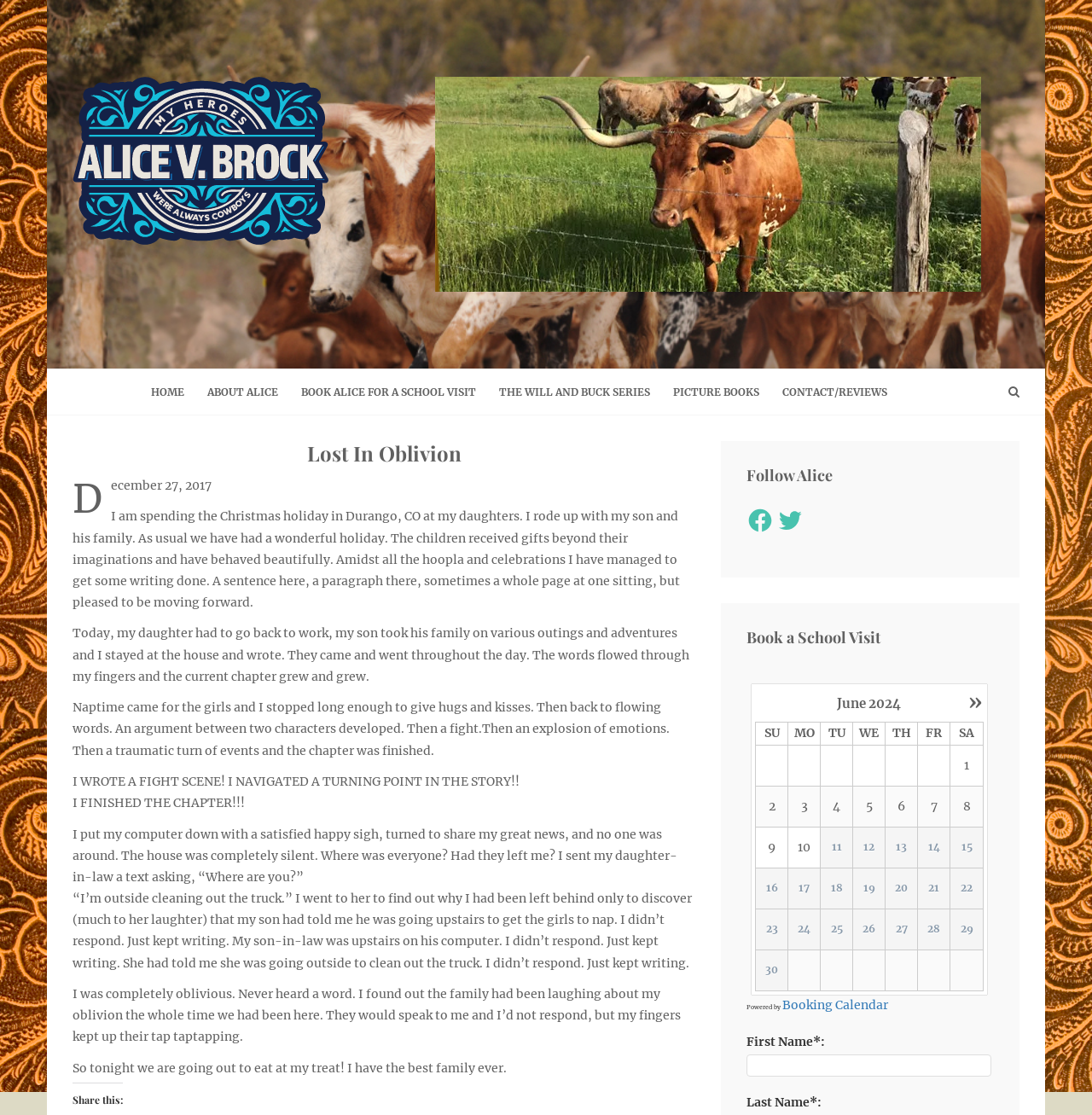Please find the bounding box for the UI element described by: "26".

[0.781, 0.827, 0.81, 0.84]